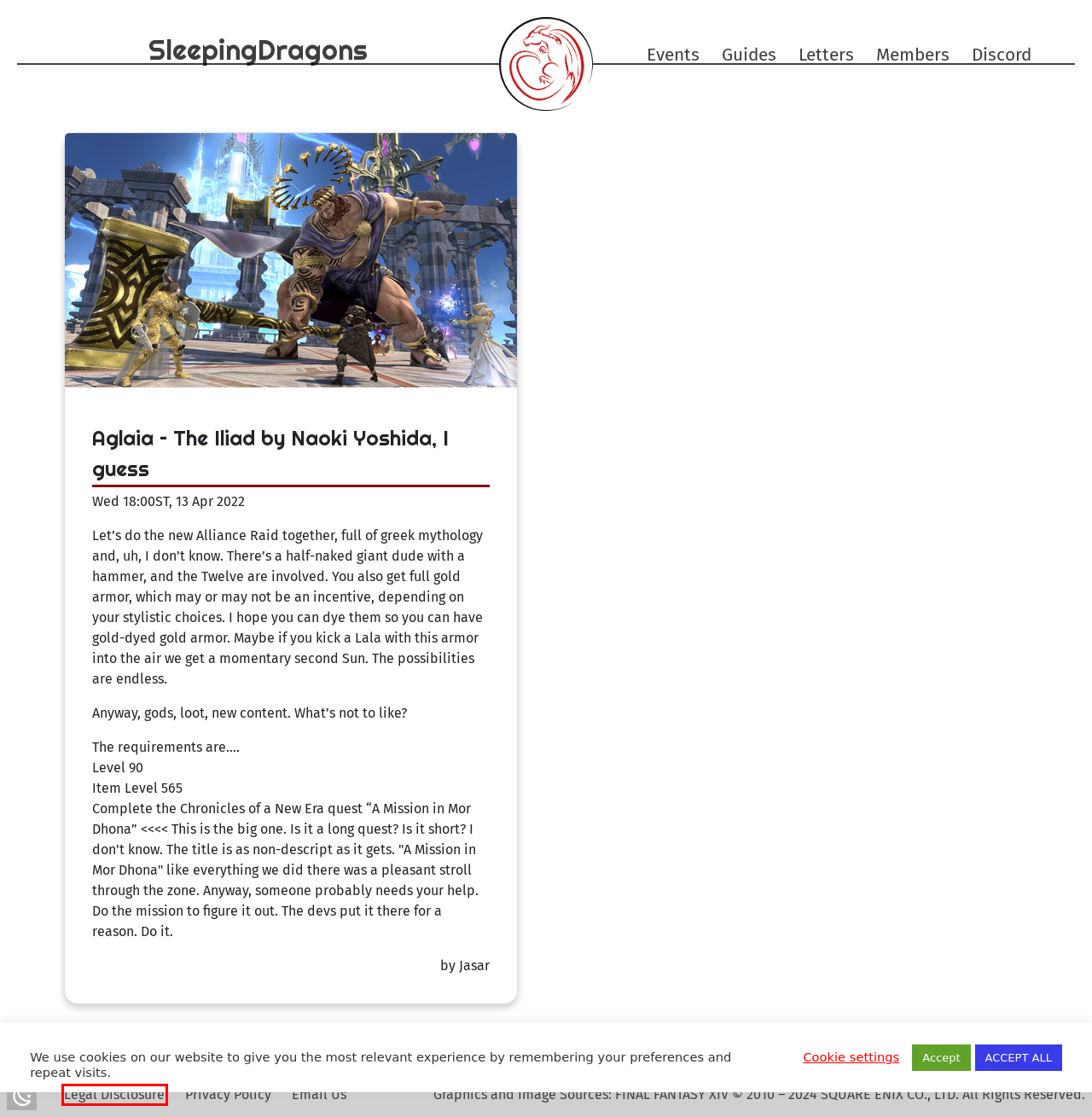You are given a webpage screenshot where a red bounding box highlights an element. Determine the most fitting webpage description for the new page that loads after clicking the element within the red bounding box. Here are the candidates:
A. Bringing the End to the EndBringer at the end of ends. Bring it! - SleepingDragons
B. Letters Archive - SleepingDragons
C. Privacy Policy - SleepingDragons
D. Upcoming Events - SleepingDragons
E. Members Archive - SleepingDragons
F. Legal Disclosure - SleepingDragons
G. Guides Archive - SleepingDragons
H. Mystery Friday - Eorzea Edition - SleepingDragons

F